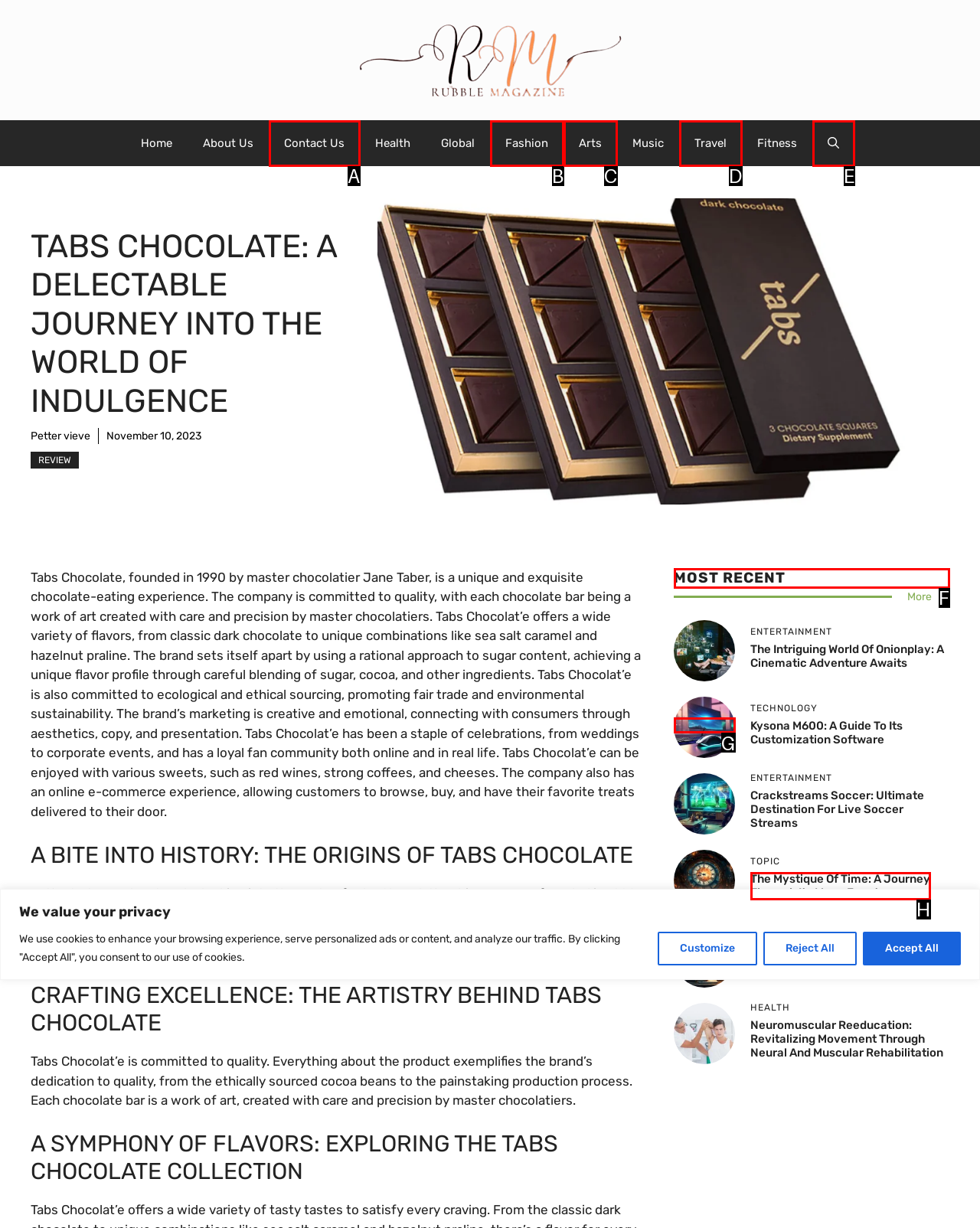Identify which lettered option to click to carry out the task: Explore the 'MOST RECENT' section. Provide the letter as your answer.

F